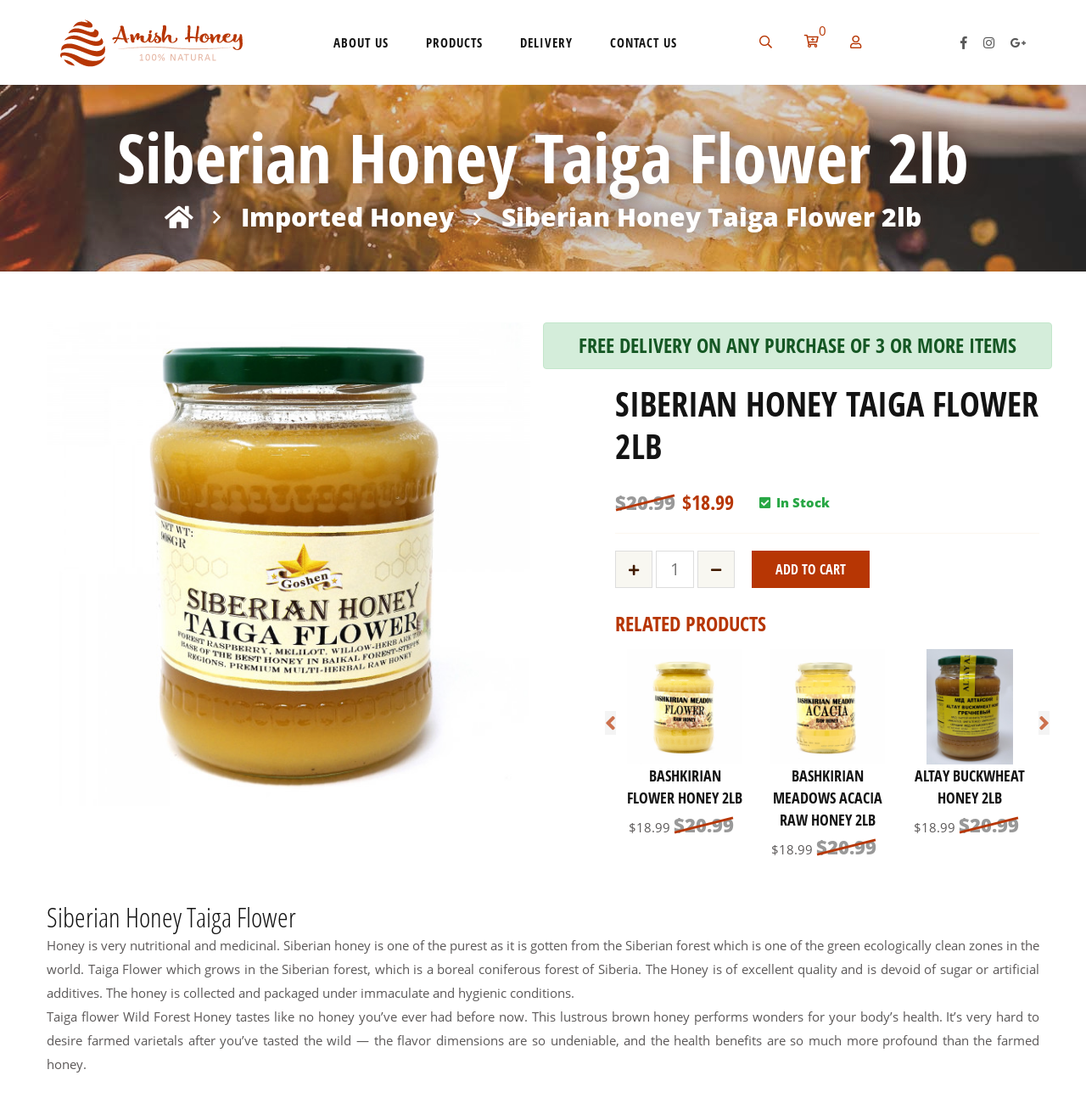Determine the bounding box coordinates of the section I need to click to execute the following instruction: "Click on the 'Altay Flower Honey 2lb' link". Provide the coordinates as four float numbers between 0 and 1, i.e., [left, top, right, bottom].

[0.184, 0.579, 0.29, 0.682]